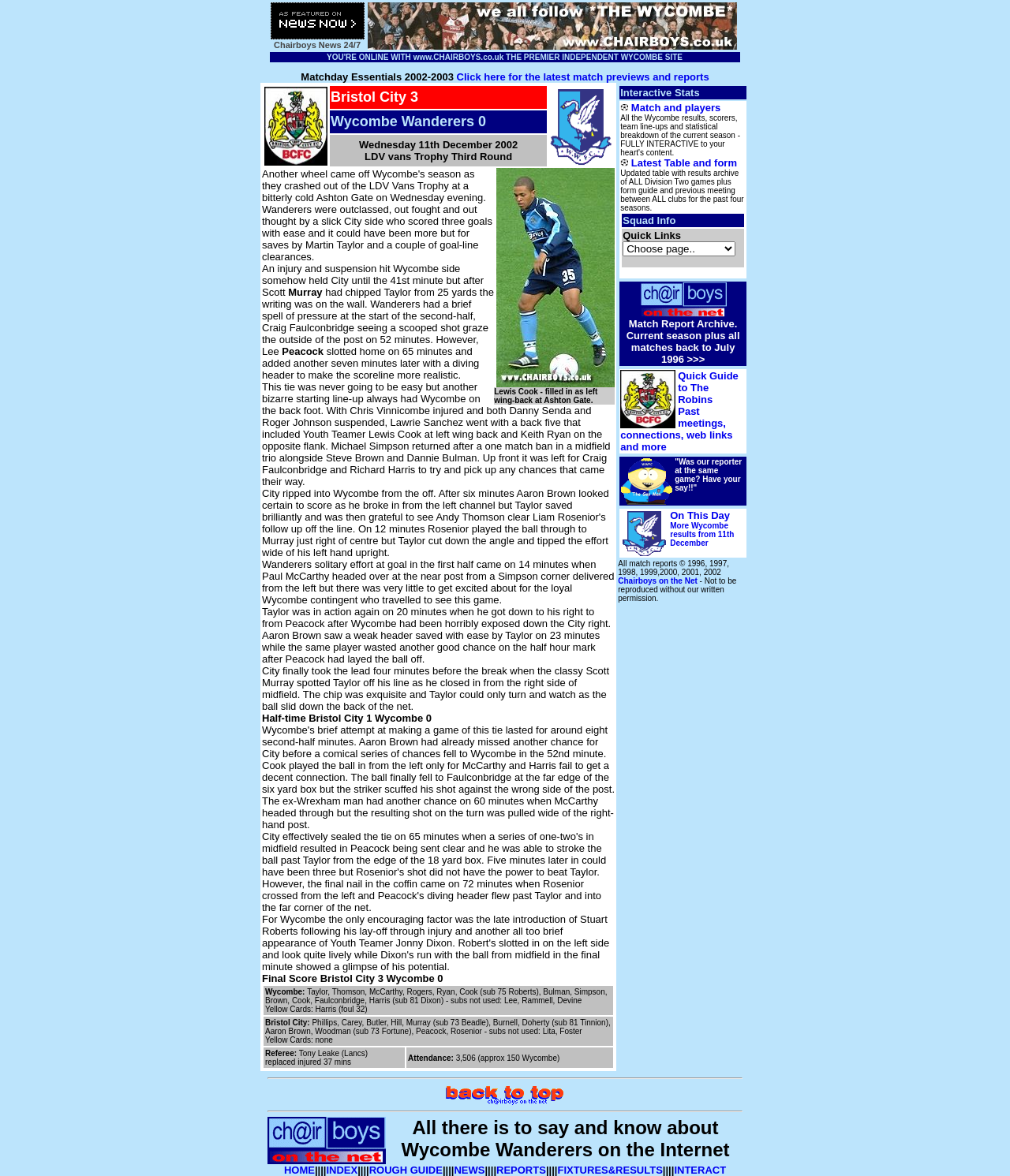Please locate the bounding box coordinates for the element that should be clicked to achieve the following instruction: "Click here for Quick Guide". Ensure the coordinates are given as four float numbers between 0 and 1, i.e., [left, top, right, bottom].

[0.262, 0.133, 0.324, 0.143]